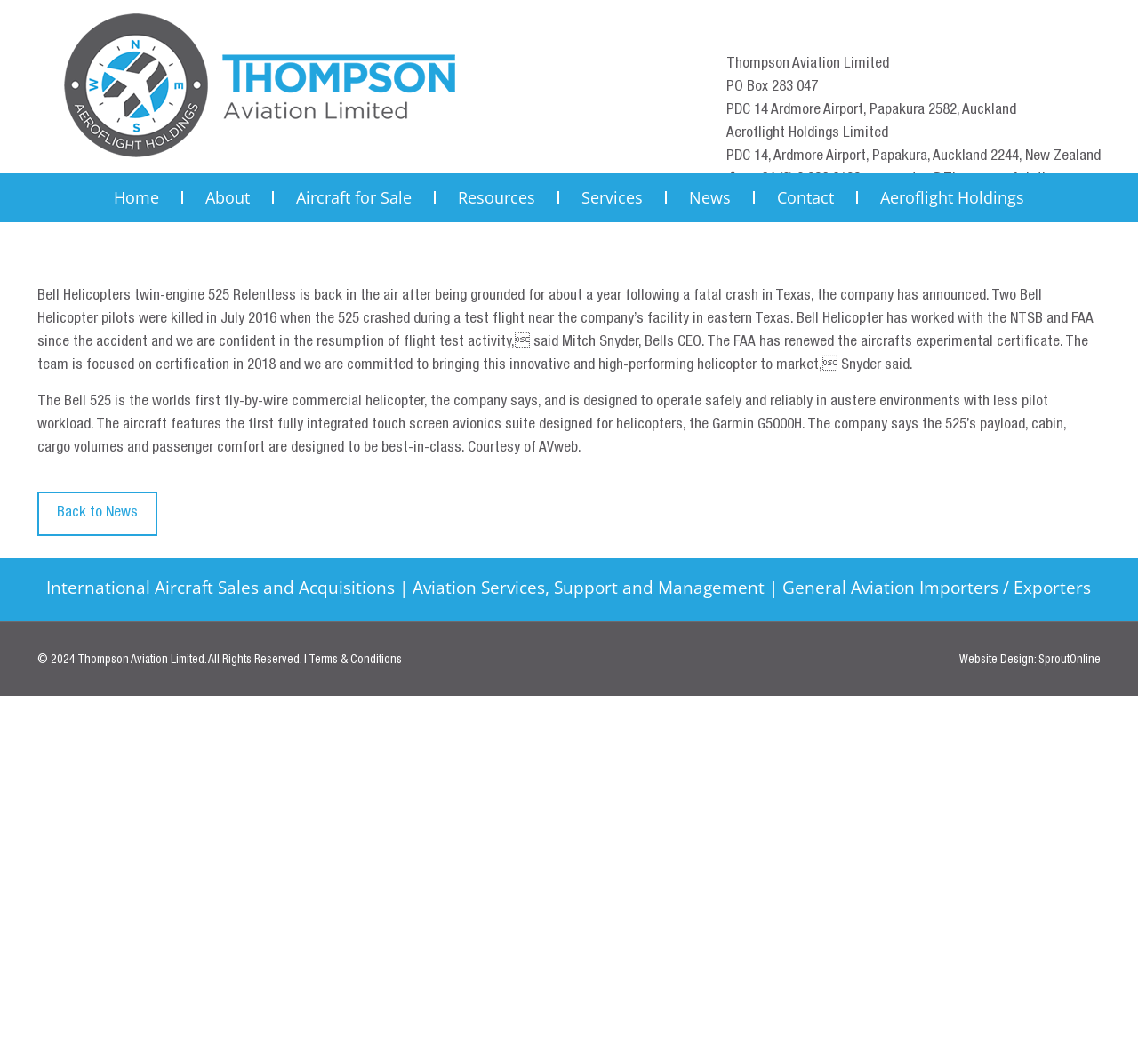What is the name of the helicopter being tested?
Provide a comprehensive and detailed answer to the question.

I found the name of the helicopter by reading the article on the webpage, which mentions that the Bell 525 Relentless is back in the air after being grounded for about a year.